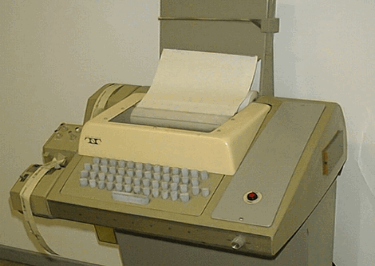How long does it take to print a single line of text?
Provide a detailed and extensive answer to the question.

According to the caption, the ASR-33 Teletype requires approximately eight seconds to print a single line of text, which highlights the slow but crucial nature of early data processing.